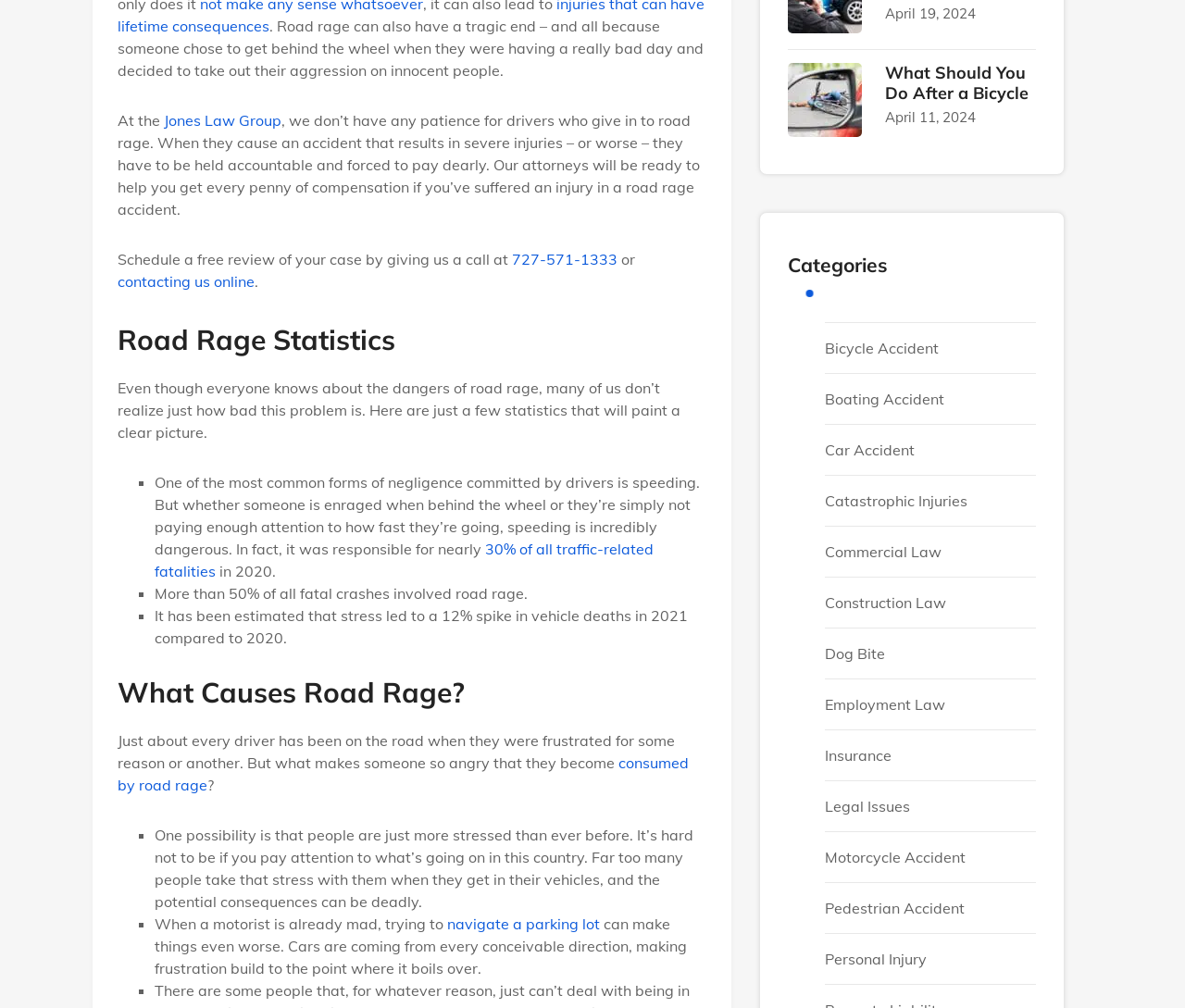Can you find the bounding box coordinates of the area I should click to execute the following instruction: "Learn what causes road rage"?

[0.099, 0.667, 0.596, 0.707]